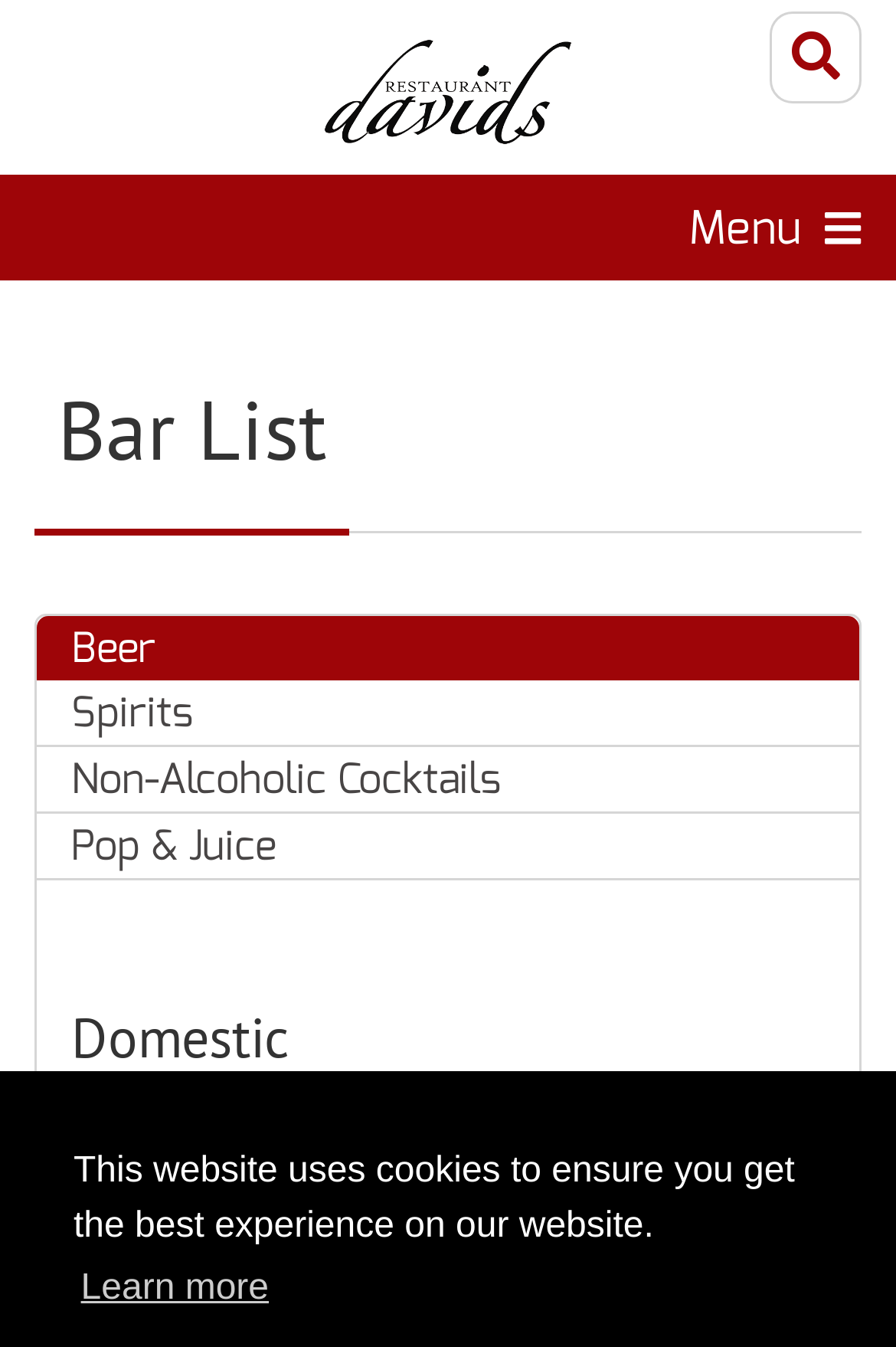How many domestic beers are listed?
Based on the image, respond with a single word or phrase.

5